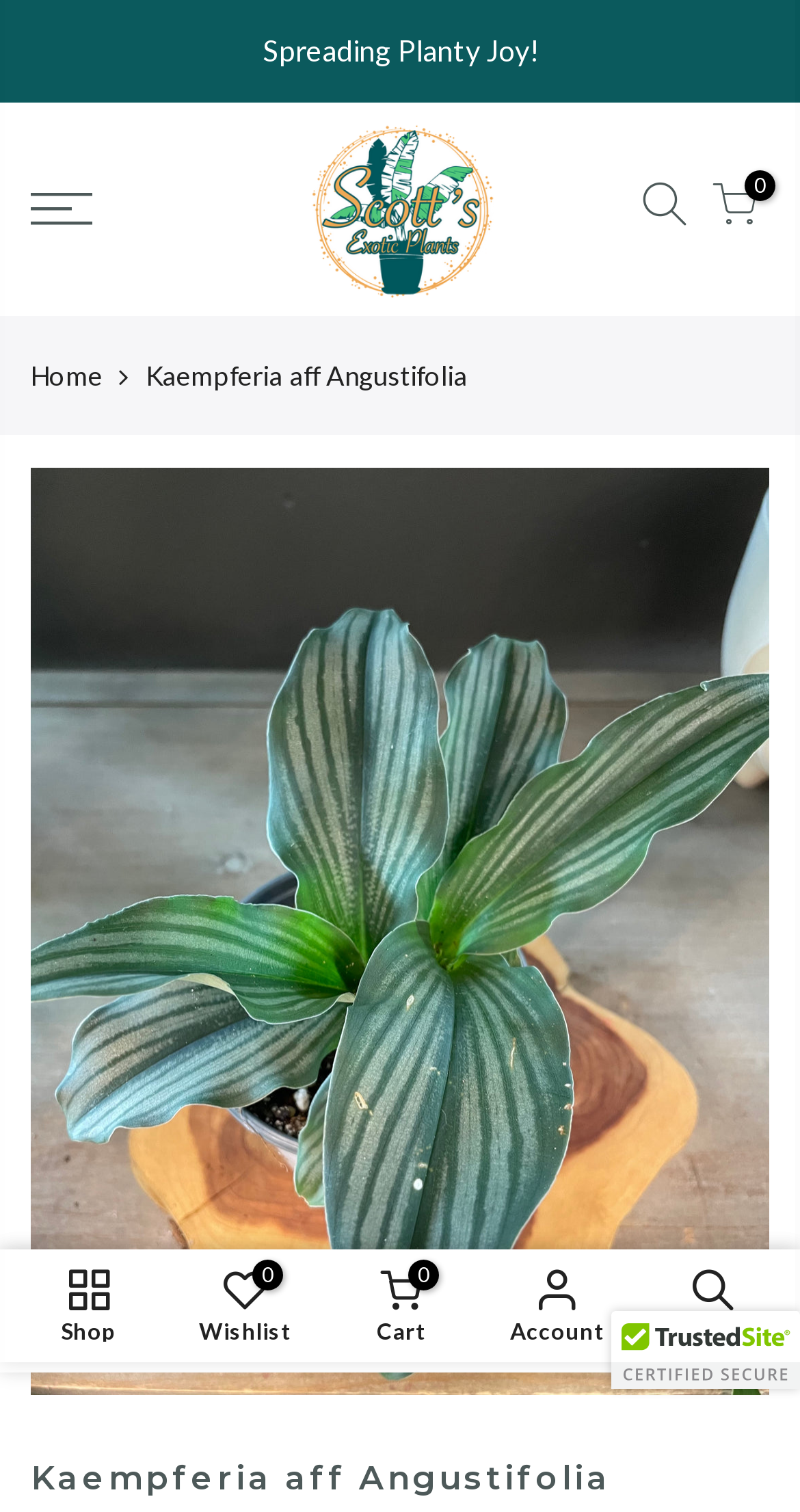Identify the bounding box coordinates for the region to click in order to carry out this instruction: "Click the 'ADD TO CART' button". Provide the coordinates using four float numbers between 0 and 1, formatted as [left, top, right, bottom].

[0.358, 0.84, 0.976, 0.894]